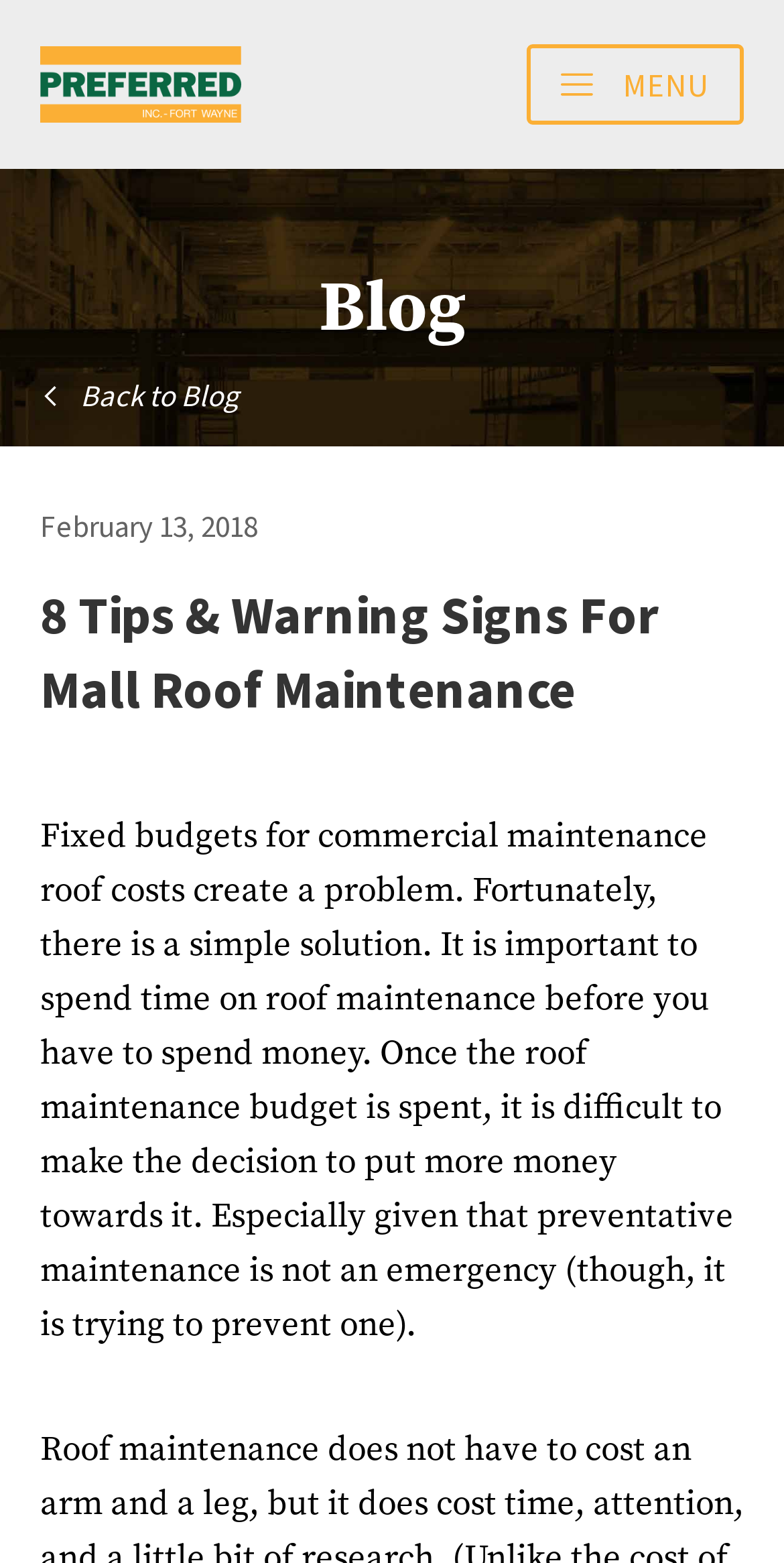Elaborate on the different components and information displayed on the webpage.

The webpage is about "8 Tips & Warning Signs For Mall Roof Maintenance" and appears to be a blog post. At the top left, there is a link to "Preferred Websites" accompanied by an image with the same name. To the right of this link, there is a button labeled "MENU" with a small icon. Below the "MENU" button, there is a heading that reads "Blog". 

Under the "Blog" heading, there is a link to "Back to Blog" with a small icon to its left. Next to this link, there is a time stamp indicating the post was published on "February 13, 2018". 

The main content of the webpage is headed by a title "8 Tips & Warning Signs For Mall Roof Maintenance" which is followed by a paragraph of text. This paragraph explains that fixed budgets for commercial maintenance roof costs can create a problem, but there is a simple solution. It emphasizes the importance of spending time on roof maintenance before having to spend money.